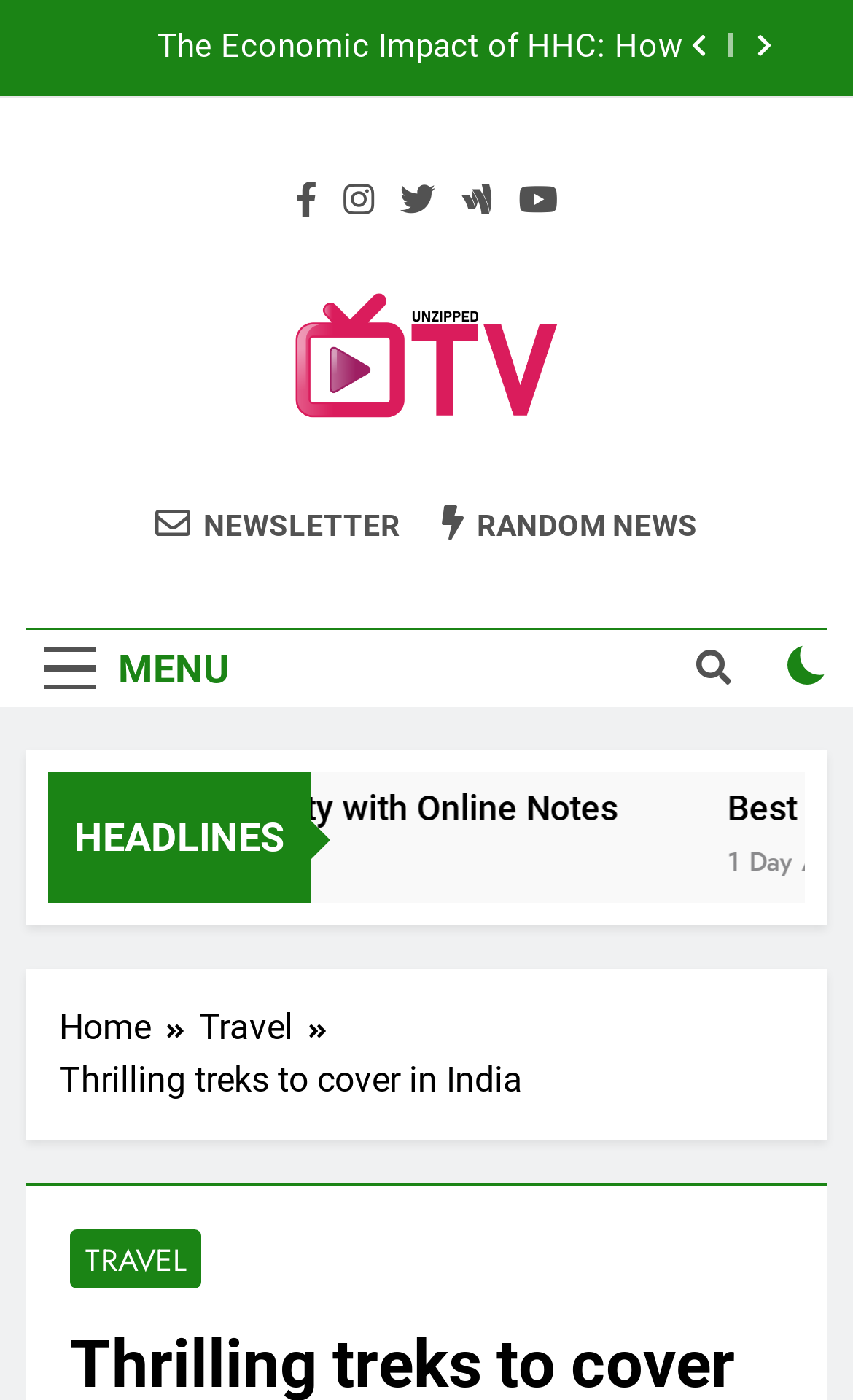What is the name of the website?
Using the information from the image, provide a comprehensive answer to the question.

I found the name of the website by looking at the text 'Unzipped TV' which appears multiple times on the webpage, including in the top-left corner and in the navigation menu.